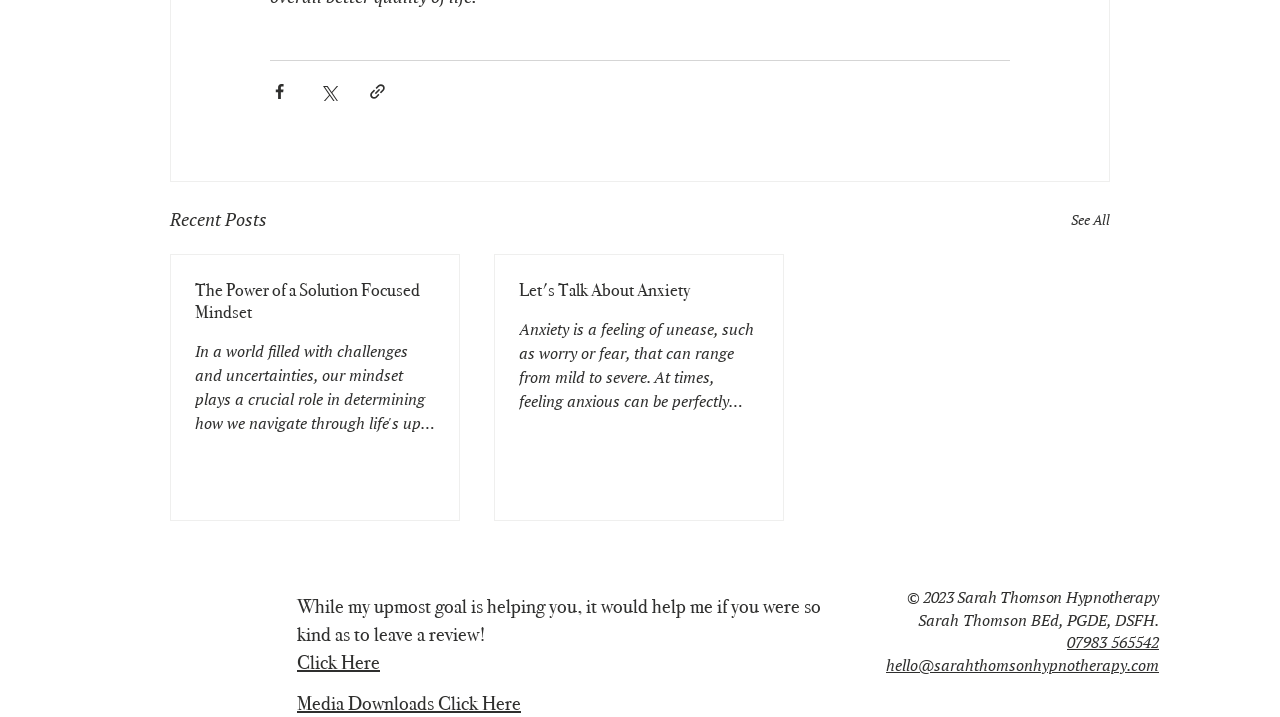Carefully examine the image and provide an in-depth answer to the question: How can you contact Sarah Thomson?

You can contact Sarah Thomson by phone at 07983 565542 or by email at hello@sarahthomsonhypnotherapy.com, as indicated by the contact information in the footer section.